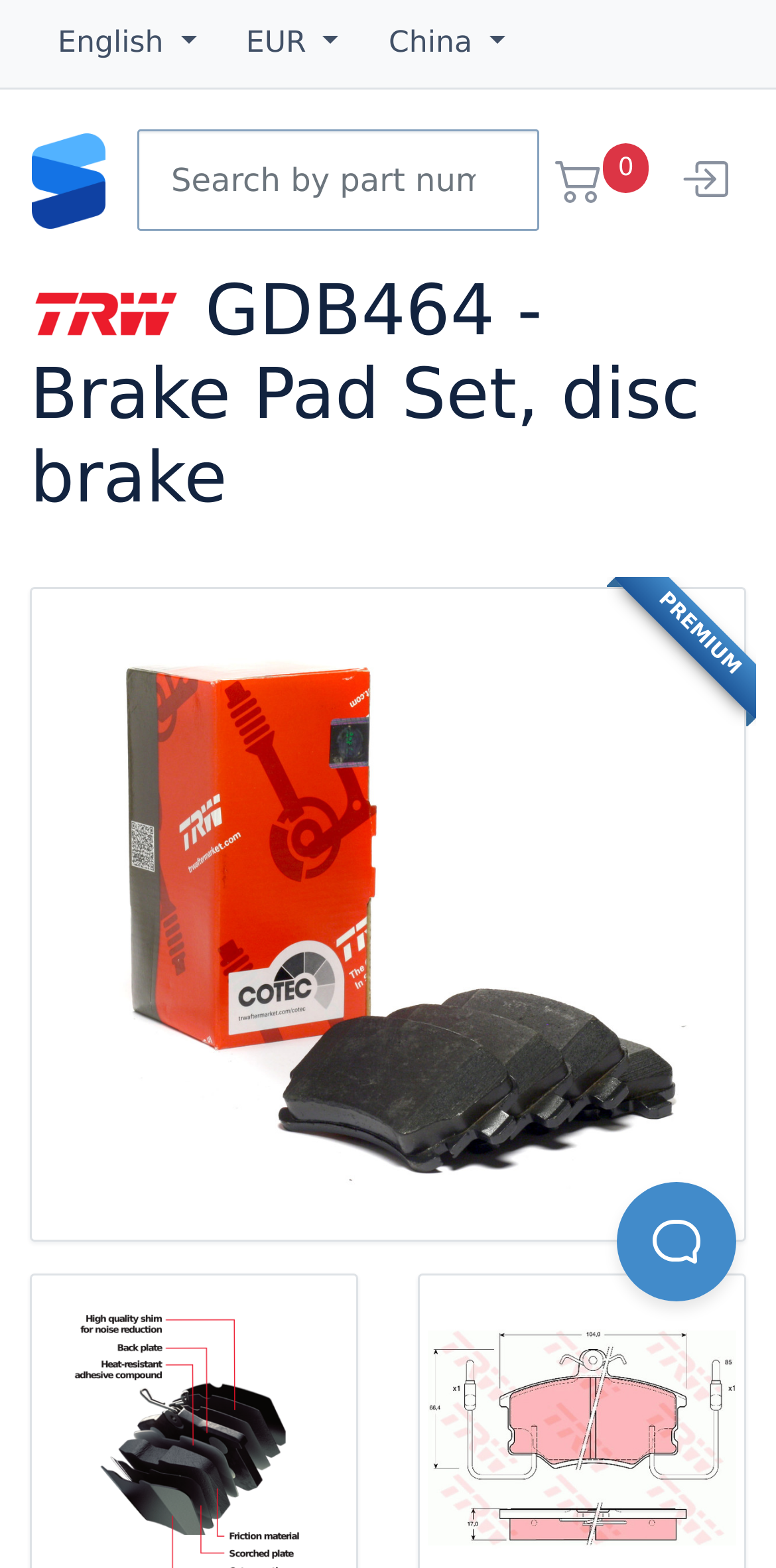Please mark the clickable region by giving the bounding box coordinates needed to complete this instruction: "Search by part number or name".

[0.177, 0.082, 0.695, 0.148]